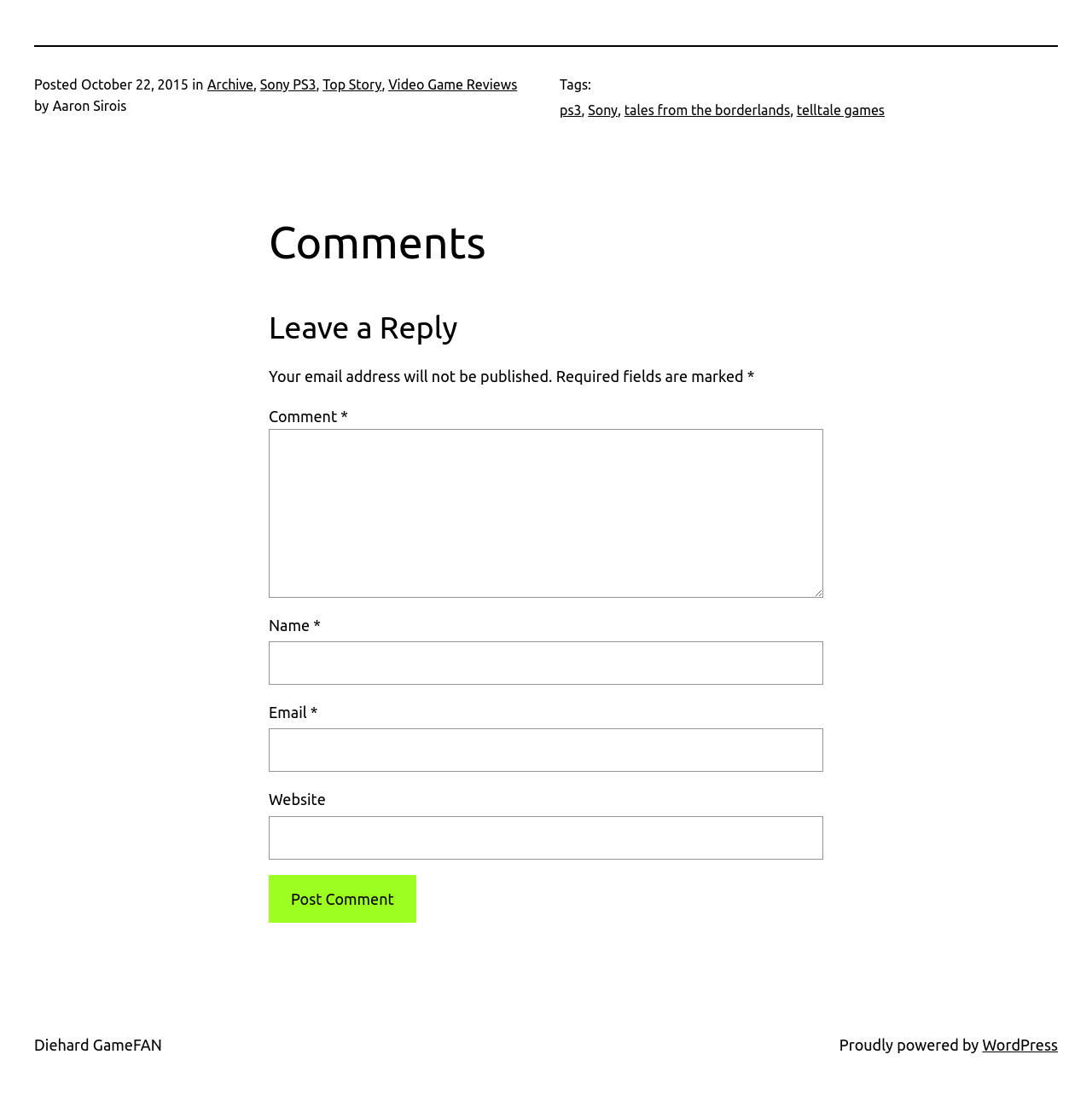Please provide the bounding box coordinates for the element that needs to be clicked to perform the following instruction: "Enter your name in the 'Name' field". The coordinates should be given as four float numbers between 0 and 1, i.e., [left, top, right, bottom].

[0.246, 0.586, 0.754, 0.625]